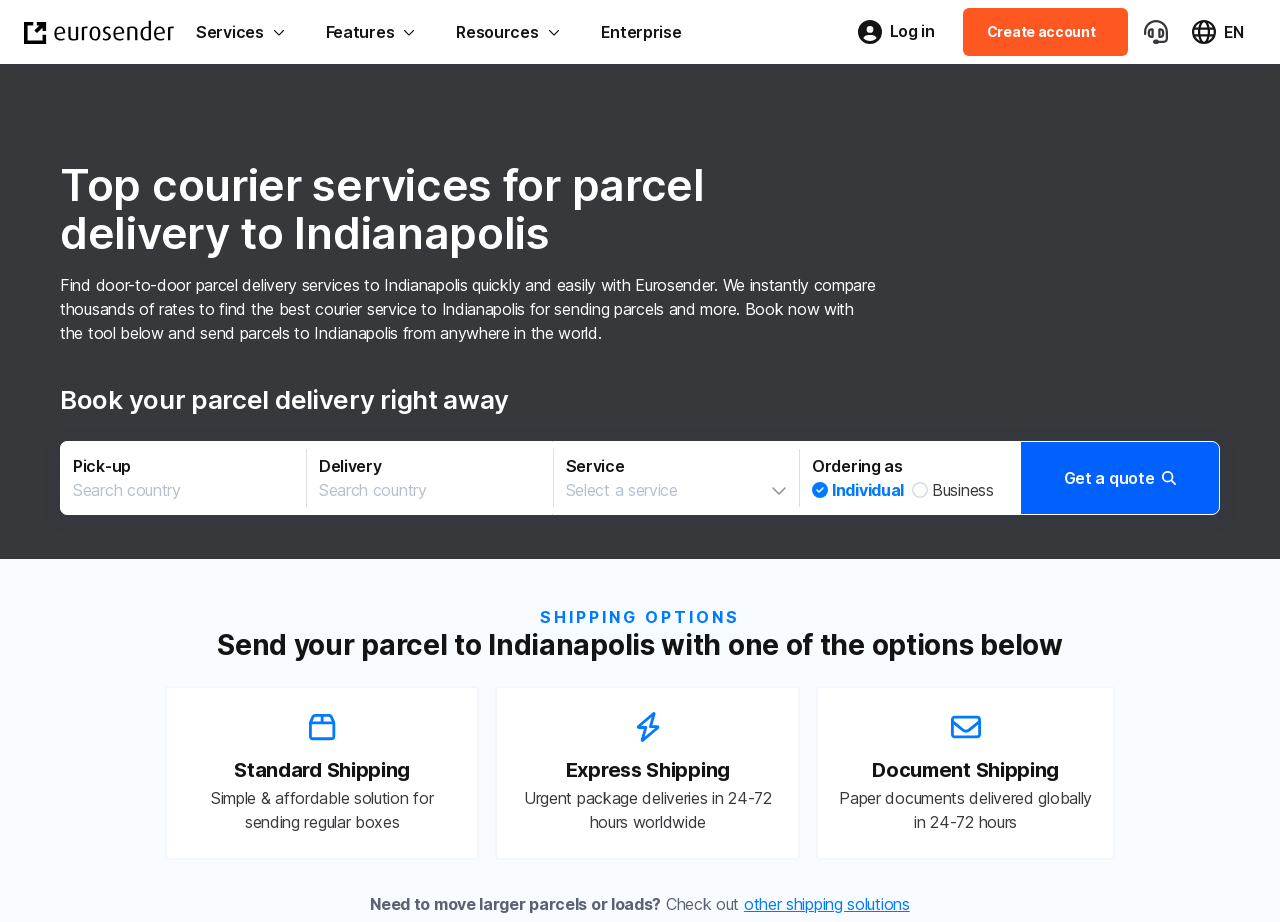What is the main purpose of this webpage?
Provide a detailed answer to the question, using the image to inform your response.

Based on the webpage content, it appears that the main purpose of this webpage is to allow users to book parcel delivery to Indianapolis. The webpage provides a tool to compare rates and find the best courier service to Indianapolis.